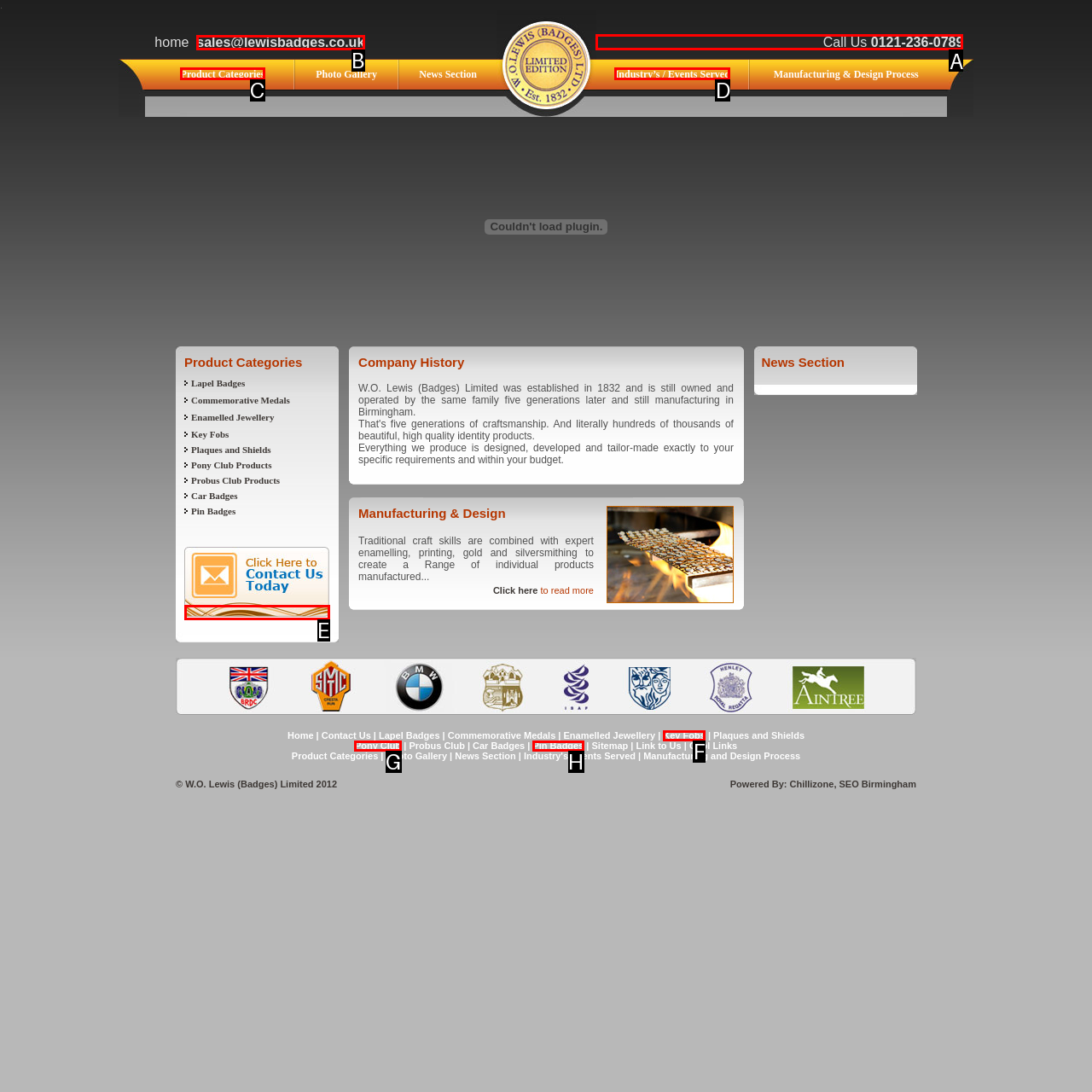To perform the task "Share on Facebook", which UI element's letter should you select? Provide the letter directly.

None